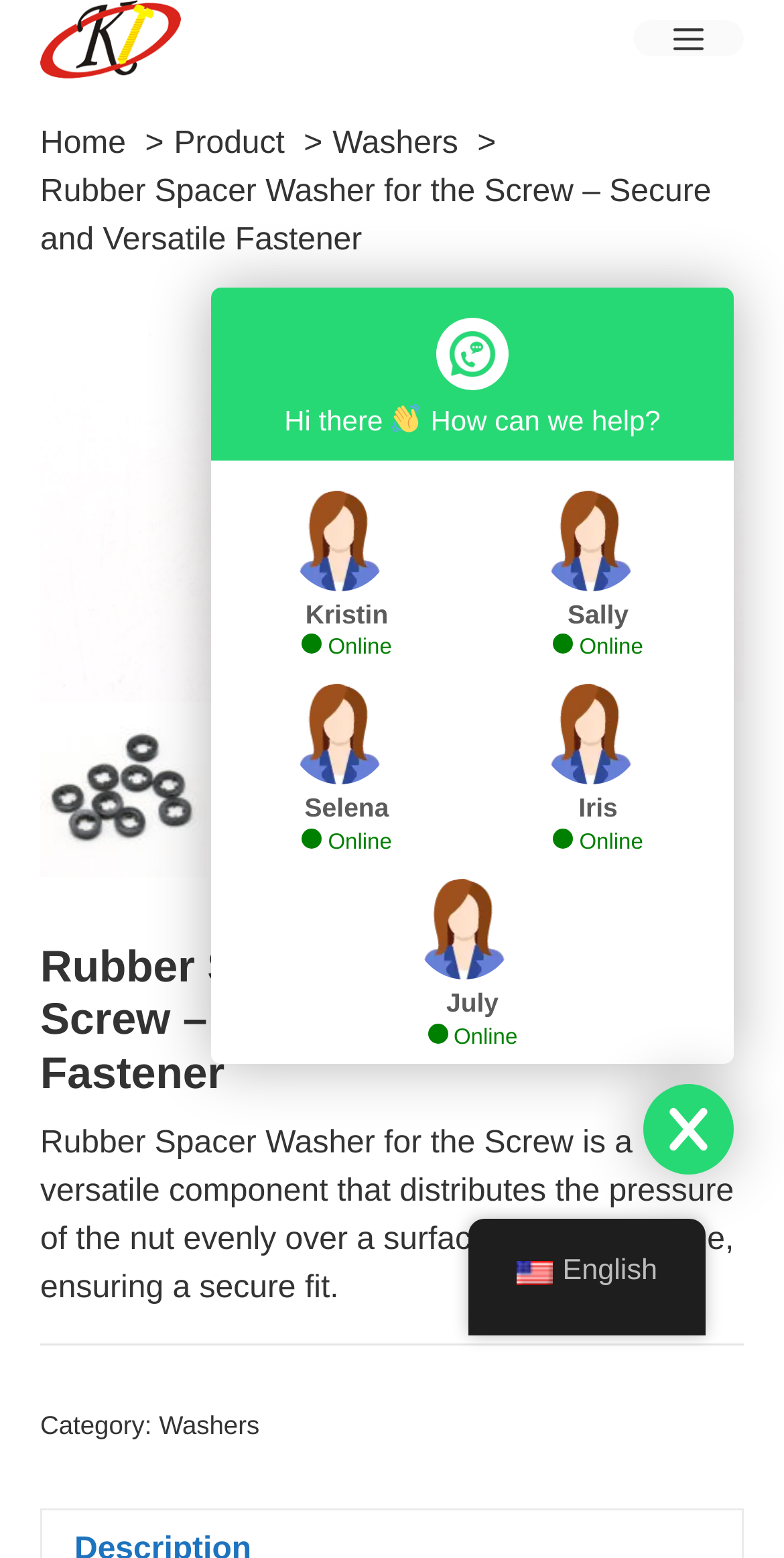Please identify the bounding box coordinates of the region to click in order to complete the given instruction: "Search for products". The coordinates should be four float numbers between 0 and 1, i.e., [left, top, right, bottom].

[0.815, 0.216, 0.908, 0.263]